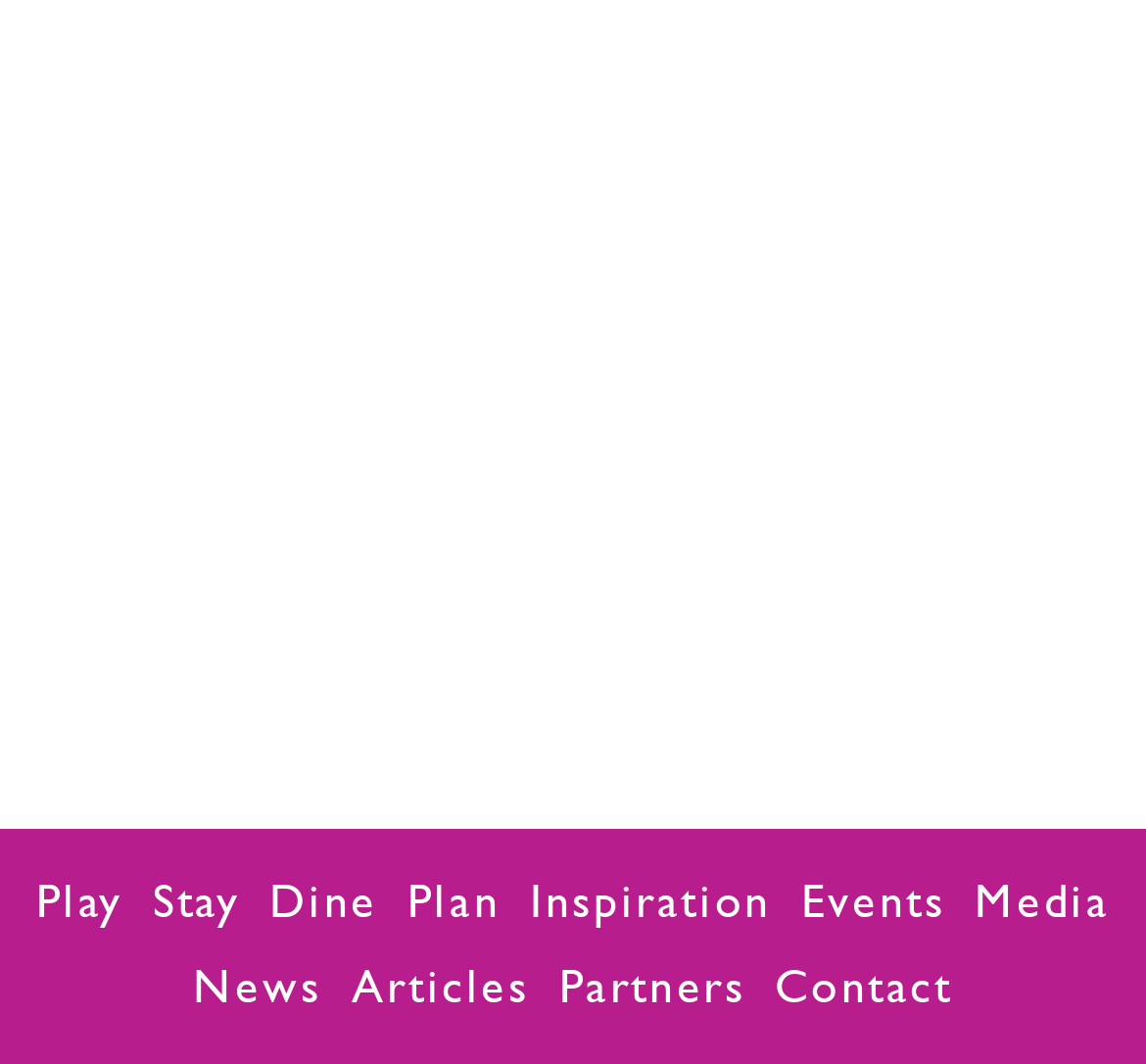Identify the bounding box coordinates for the region of the element that should be clicked to carry out the instruction: "View Dine options". The bounding box coordinates should be four float numbers between 0 and 1, i.e., [left, top, right, bottom].

[0.235, 0.809, 0.33, 0.889]